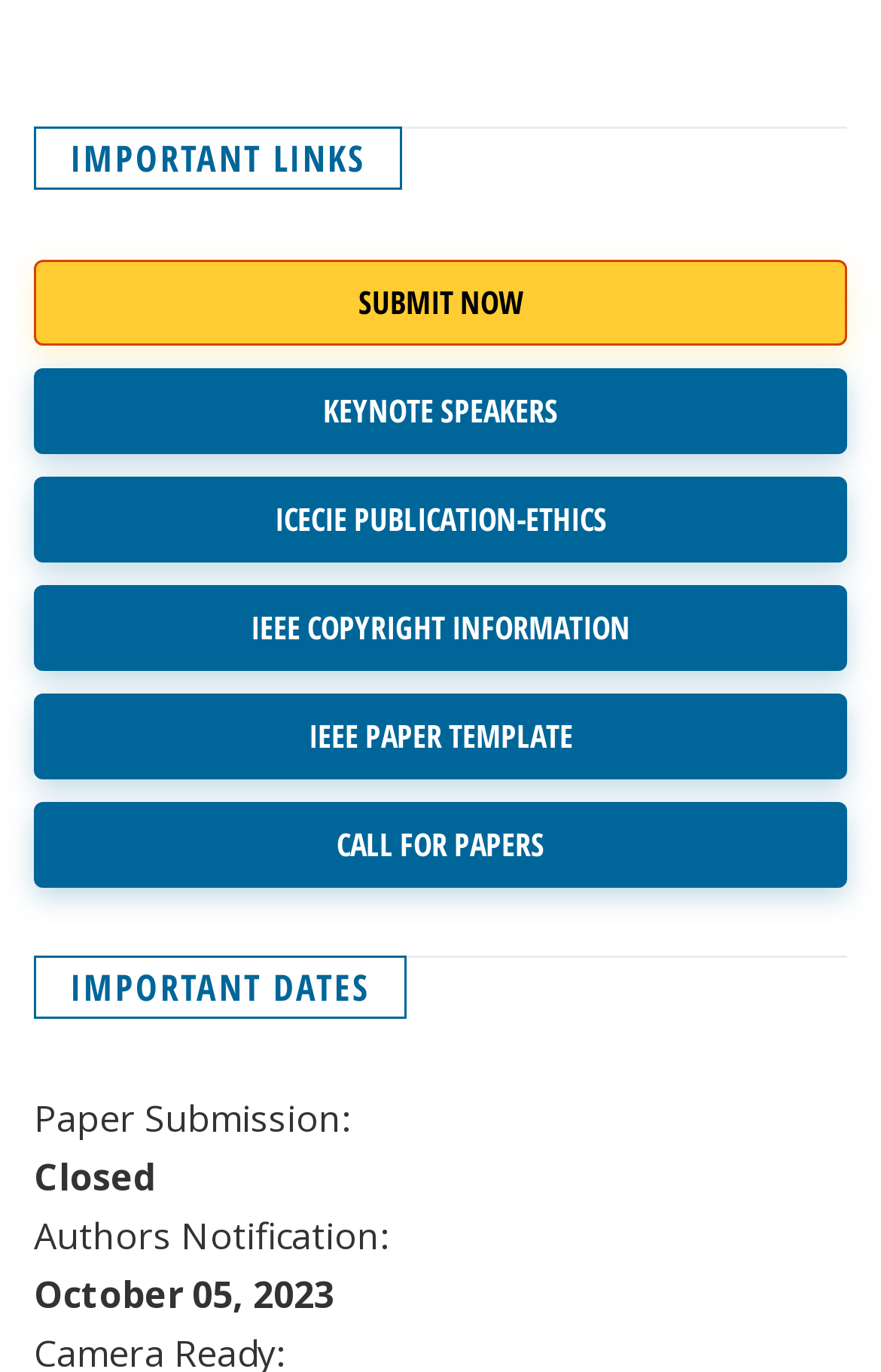Predict the bounding box coordinates of the UI element that matches this description: "IEEE Paper Template". The coordinates should be in the format [left, top, right, bottom] with each value between 0 and 1.

[0.038, 0.505, 0.962, 0.568]